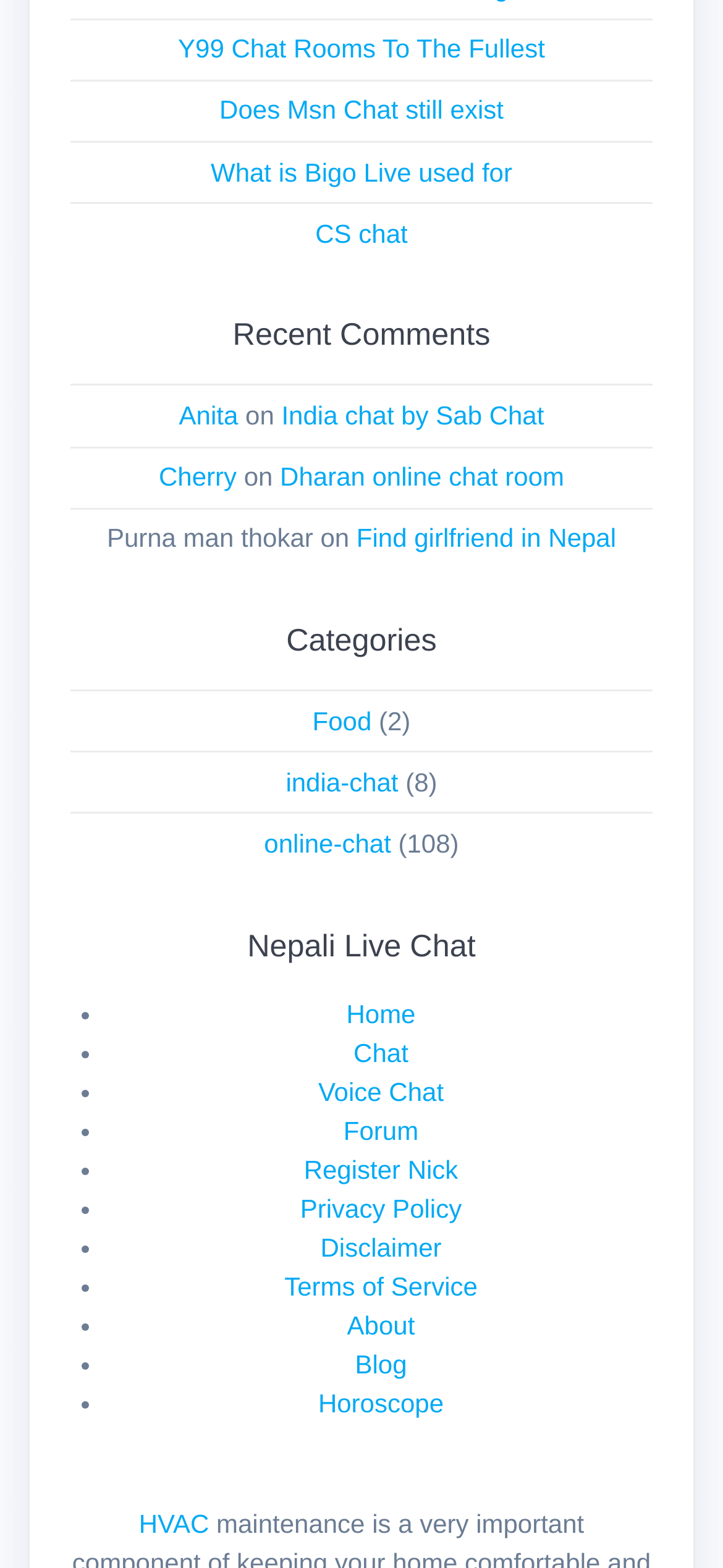Please locate the bounding box coordinates of the element that needs to be clicked to achieve the following instruction: "Click on Home". The coordinates should be four float numbers between 0 and 1, i.e., [left, top, right, bottom].

[0.479, 0.637, 0.575, 0.655]